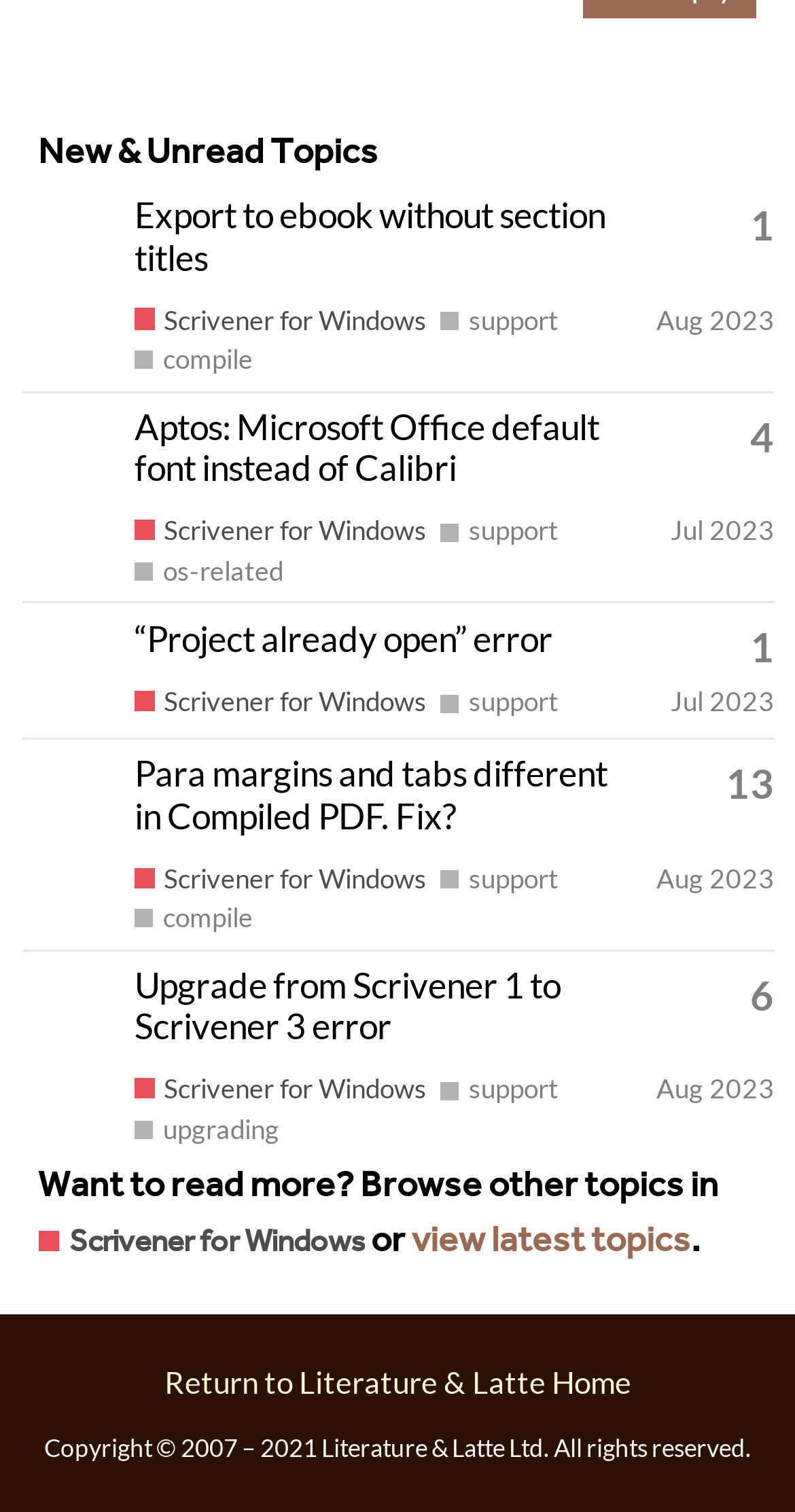Please identify the bounding box coordinates of the element I should click to complete this instruction: 'View latest topics'. The coordinates should be given as four float numbers between 0 and 1, like this: [left, top, right, bottom].

[0.518, 0.798, 0.869, 0.843]